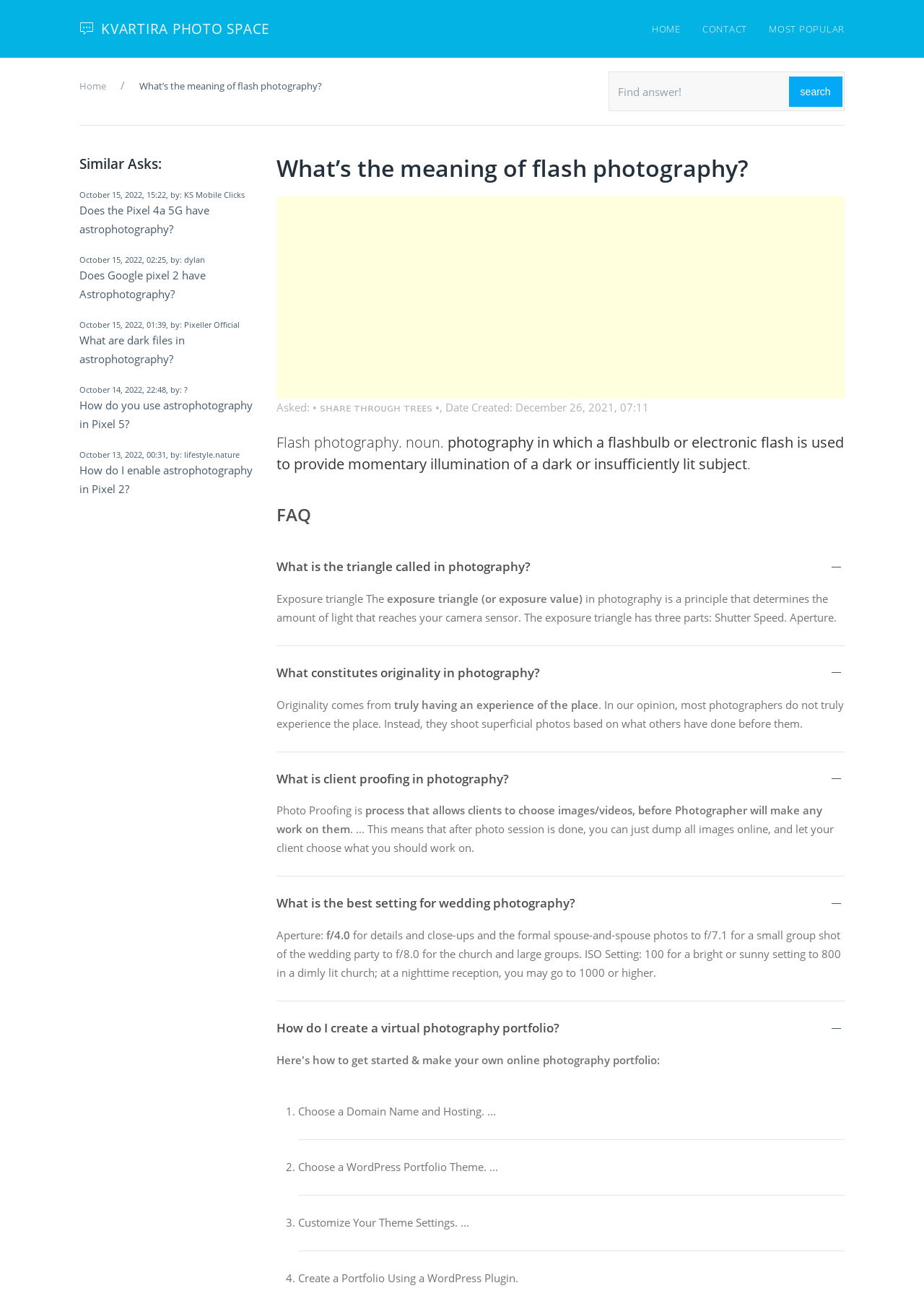What is the aperture setting recommended for details and close-ups in wedding photography?
From the screenshot, supply a one-word or short-phrase answer.

f/4.0